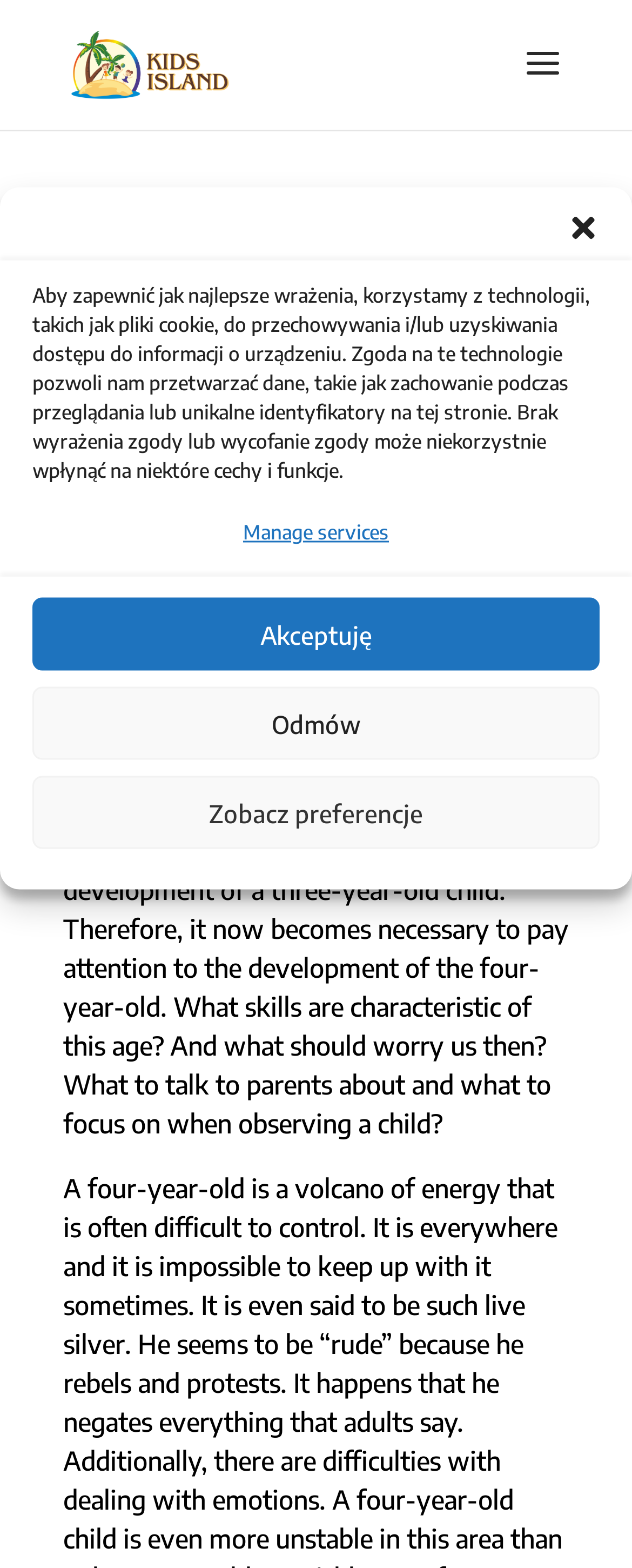What is the name of the website?
Answer the question based on the image using a single word or a brief phrase.

Kids Island Wrocław